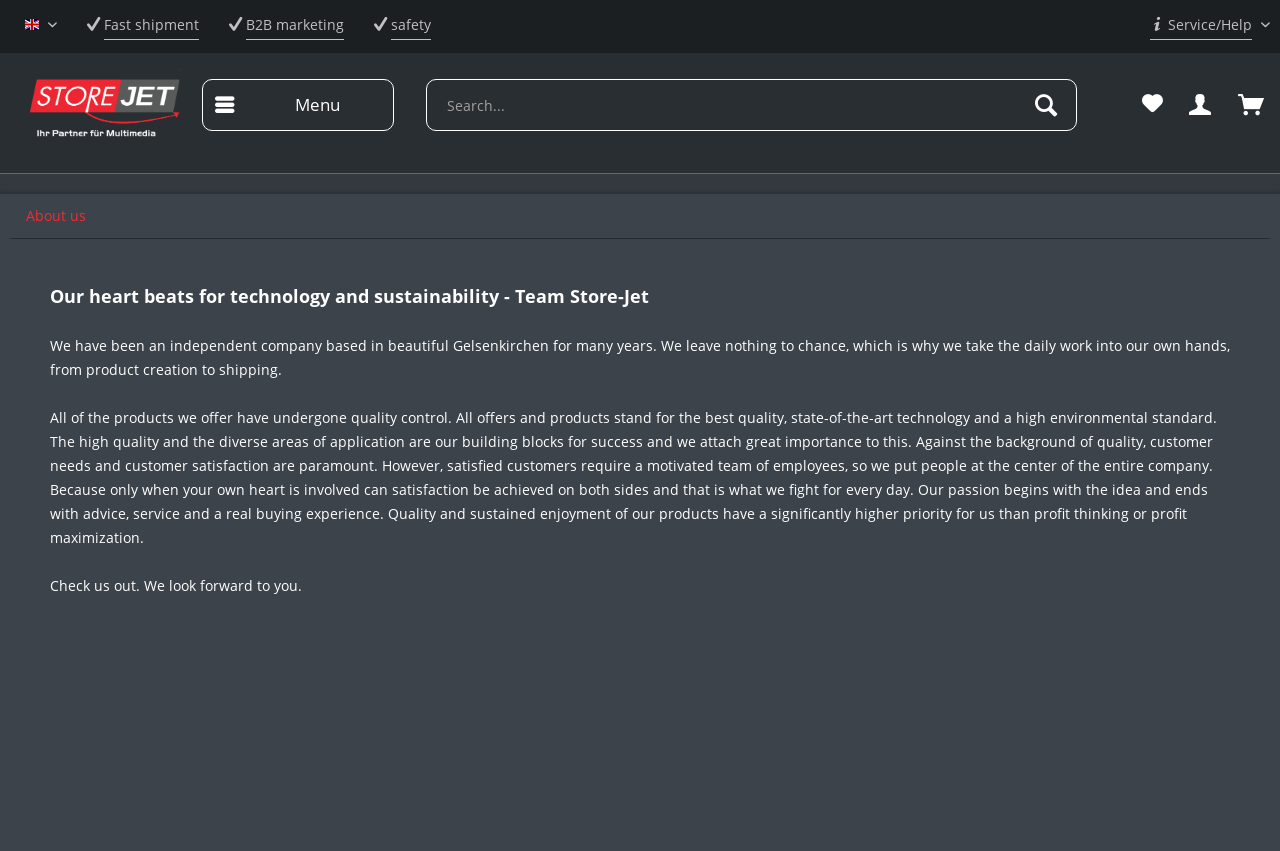What is the company's approach to customer satisfaction?
Provide an in-depth answer to the question, covering all aspects.

The company's approach to customer satisfaction can be inferred from the text on the webpage, which states that 'customer needs and customer satisfaction are paramount'. This suggests that the company prioritizes customer satisfaction and strives to ensure that its customers are happy with its products and services.